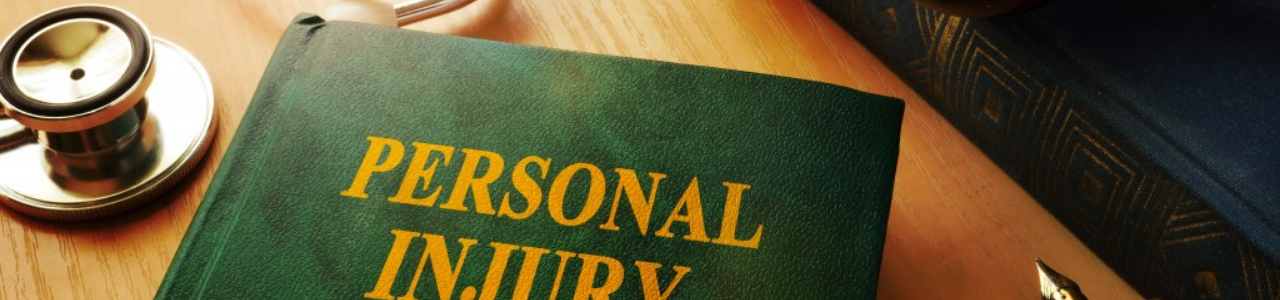Examine the image and give a thorough answer to the following question:
What is the color of the book?

The book is green in color, which creates a strong visual impact and emphasizes the importance of understanding personal injury law. The rich green color is also highlighted by the golden lettering on the book.